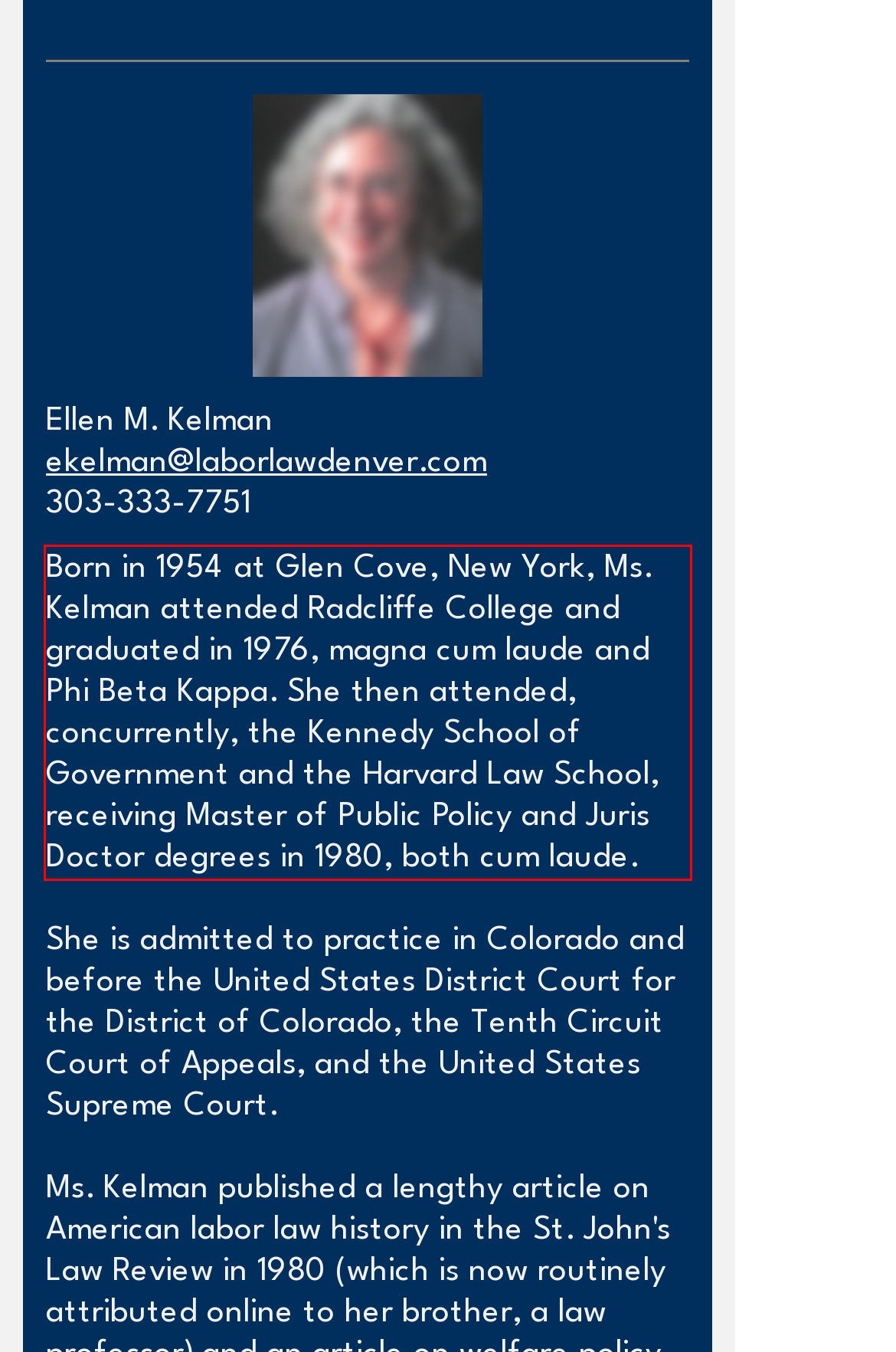Using the provided screenshot, read and generate the text content within the red-bordered area.

Born in 1954 at Glen Cove, New York, Ms. Kelman attended Radcliffe College and graduated in 1976, magna cum laude and Phi Beta Kappa. She then attended, concurrently, the Kennedy School of Government and the Harvard Law School, receiving Master of Public Policy and Juris Doctor degrees in 1980, both cum laude.